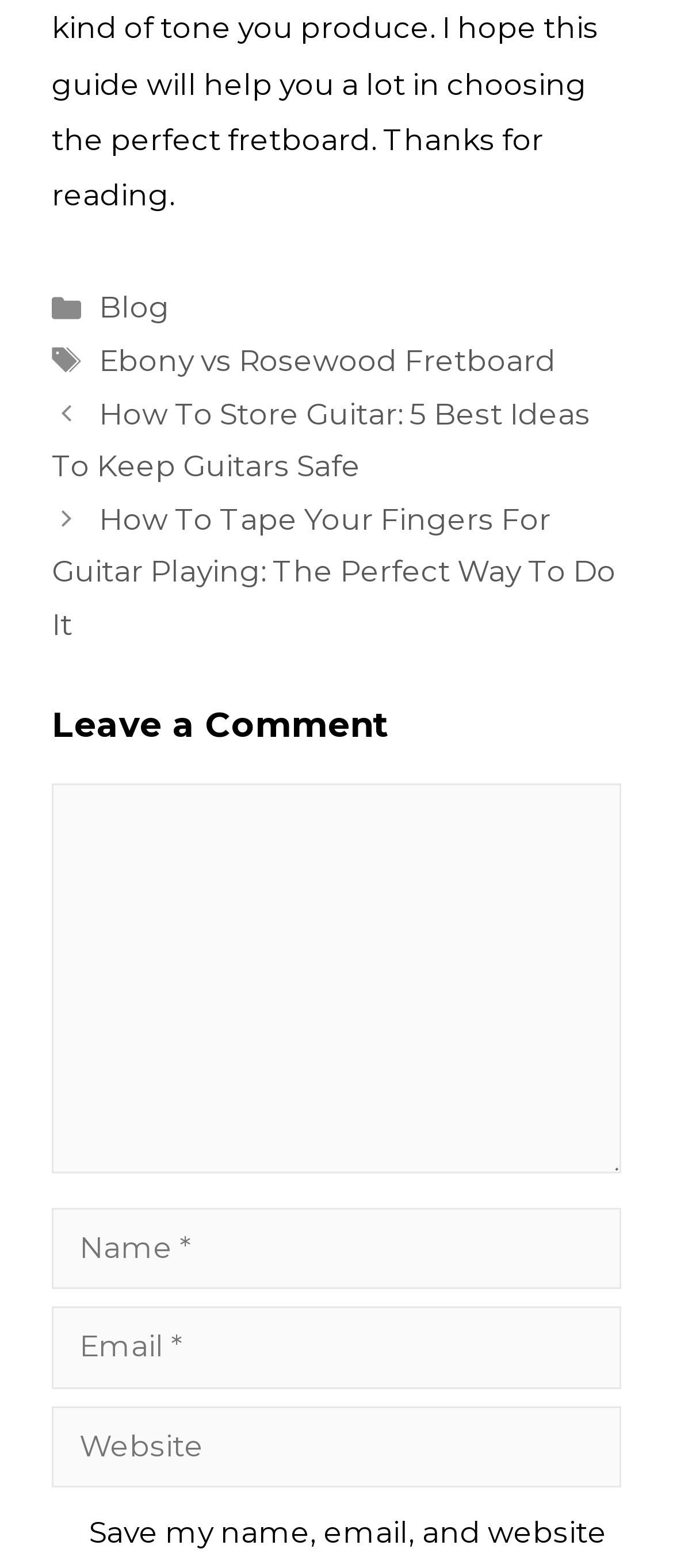Respond with a single word or phrase:
How many textboxes are required to be filled in the comment section?

3